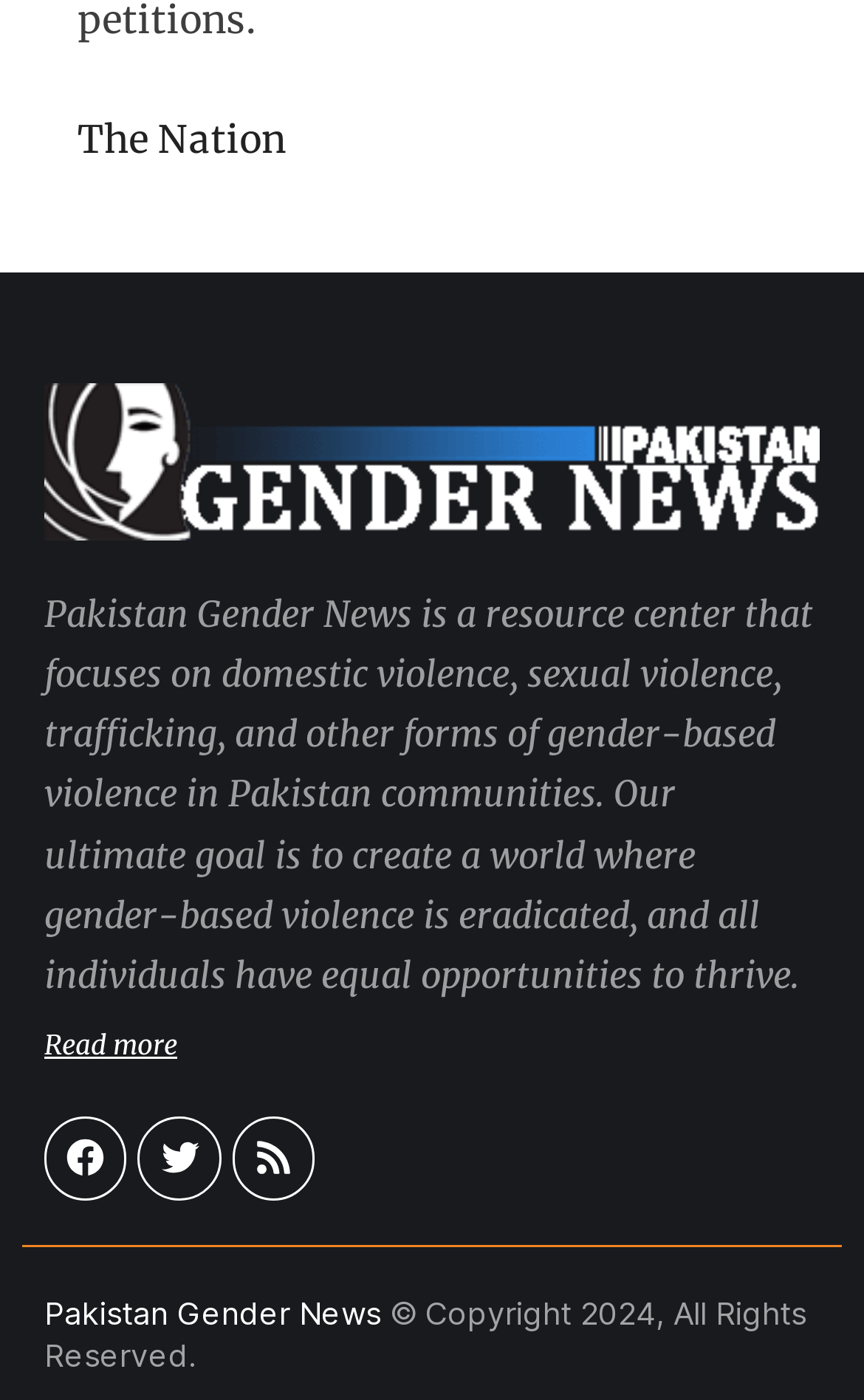Provide a brief response using a word or short phrase to this question:
What is the copyright year of the website?

2024